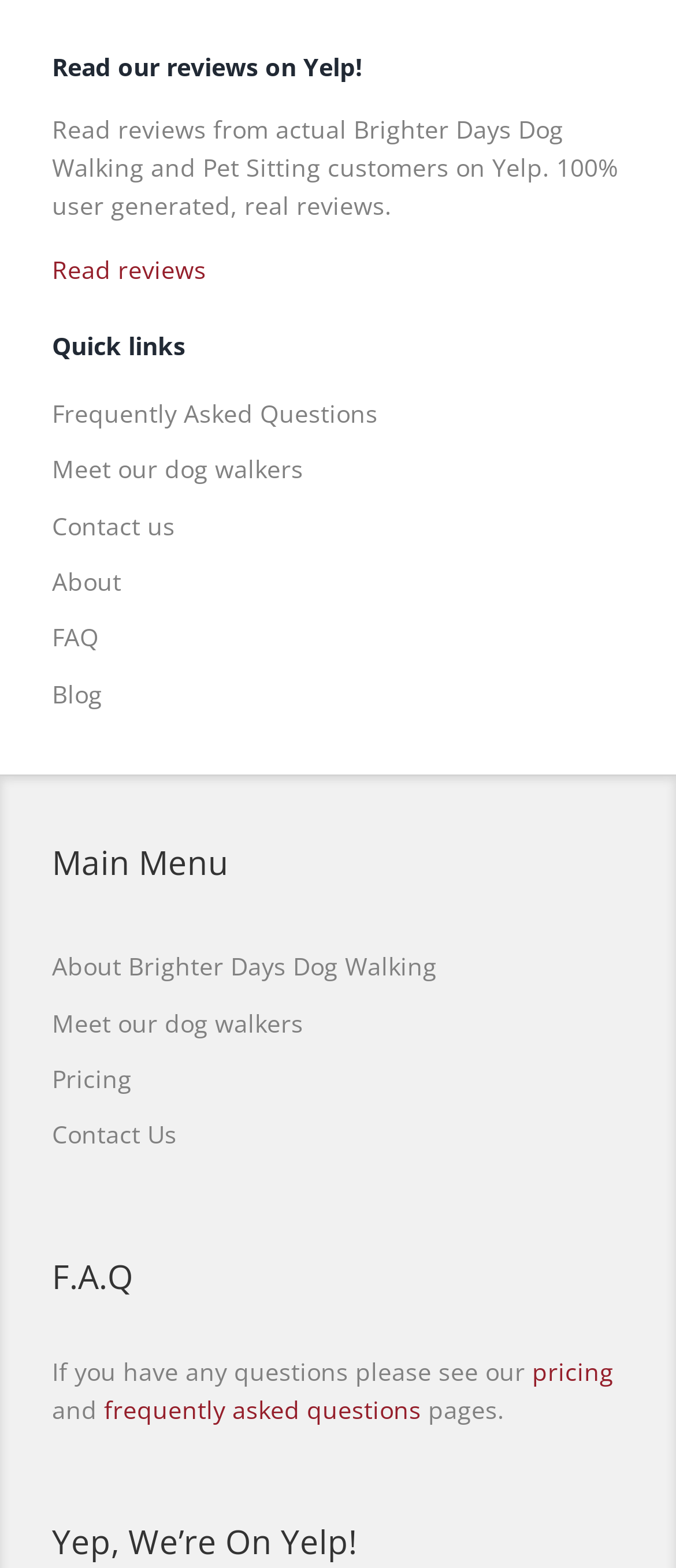Bounding box coordinates should be in the format (top-left x, top-left y, bottom-right x, bottom-right y) and all values should be floating point numbers between 0 and 1. Determine the bounding box coordinate for the UI element described as: Meet our dog walkers

[0.077, 0.289, 0.449, 0.31]